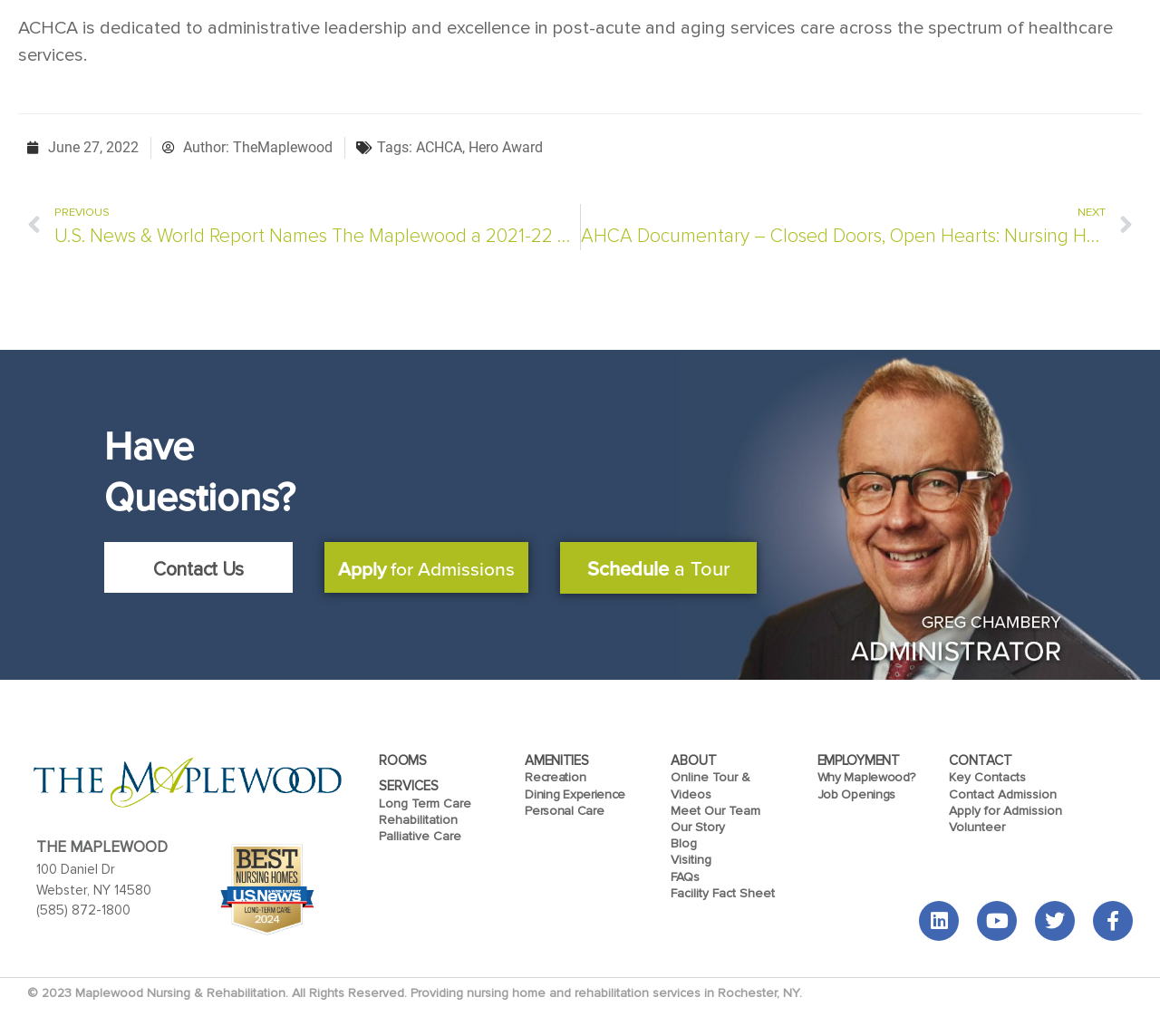What is the name of the nursing home?
Please provide a single word or phrase as your answer based on the screenshot.

The Maplewood